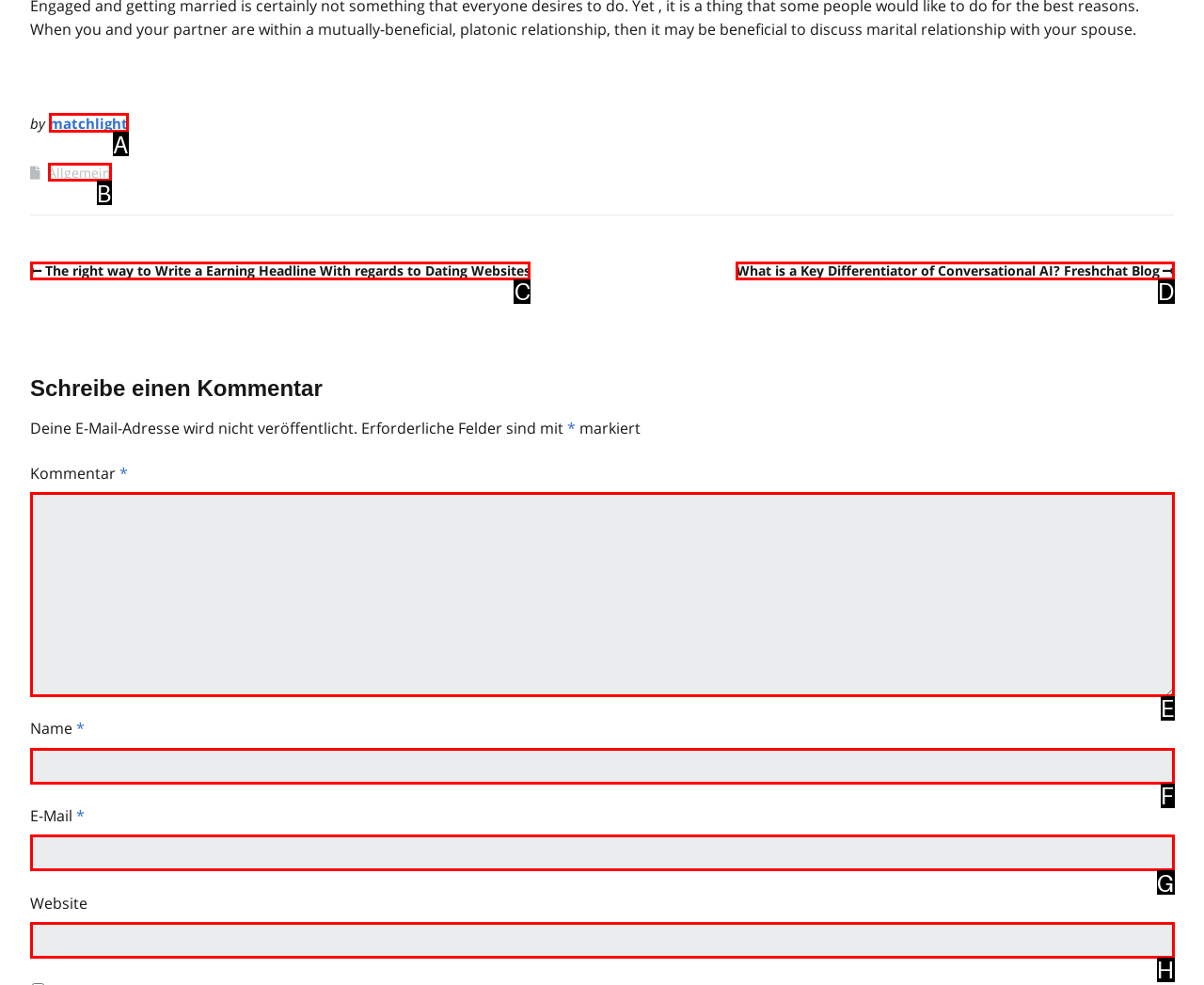Identify the HTML element I need to click to complete this task: Type your name Provide the option's letter from the available choices.

F